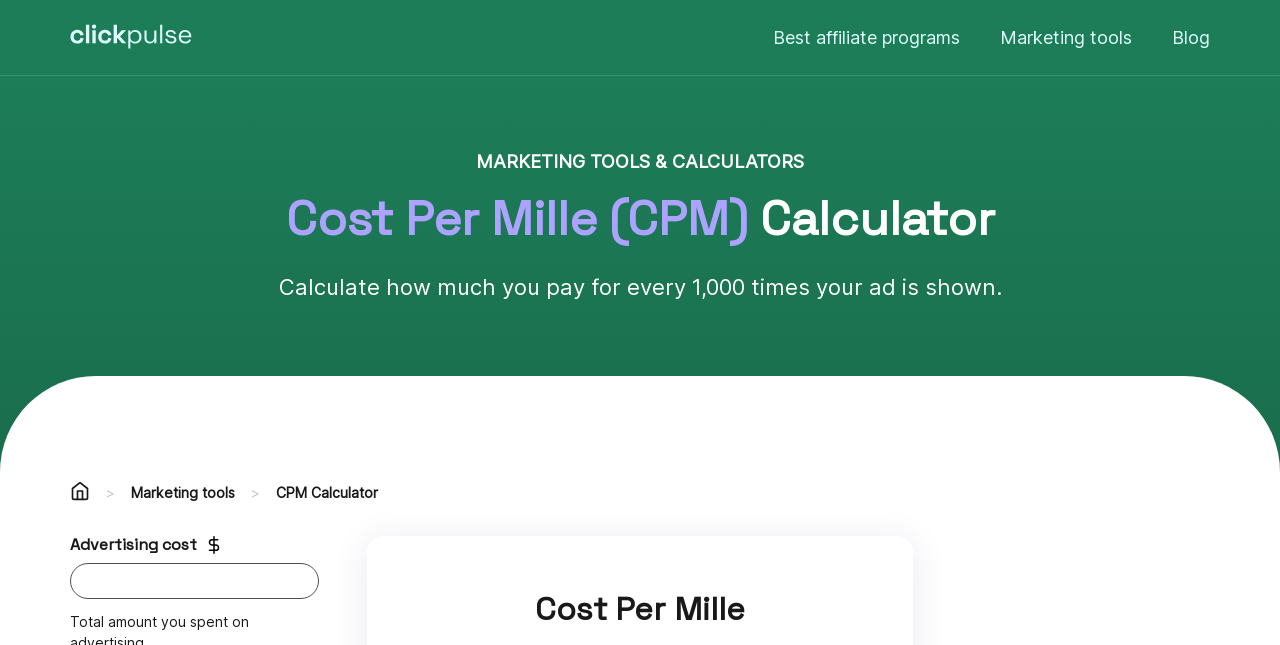Return the bounding box coordinates of the UI element that corresponds to this description: "parent_node: Best affiliate programs". The coordinates must be given as four float numbers in the range of 0 and 1, [left, top, right, bottom].

[0.055, 0.037, 0.15, 0.081]